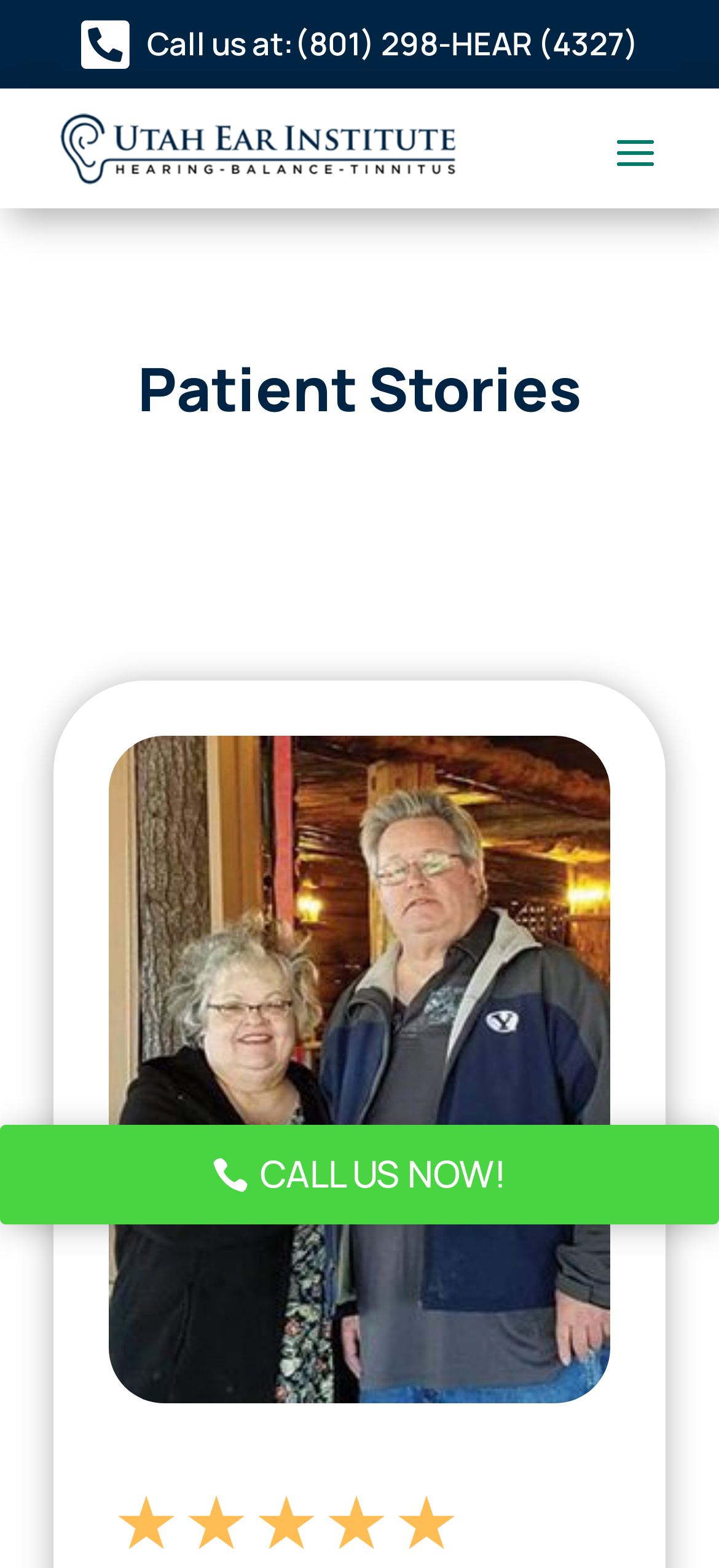Please reply with a single word or brief phrase to the question: 
What is the purpose of the 'CALL US NOW!' button?

To call the institute